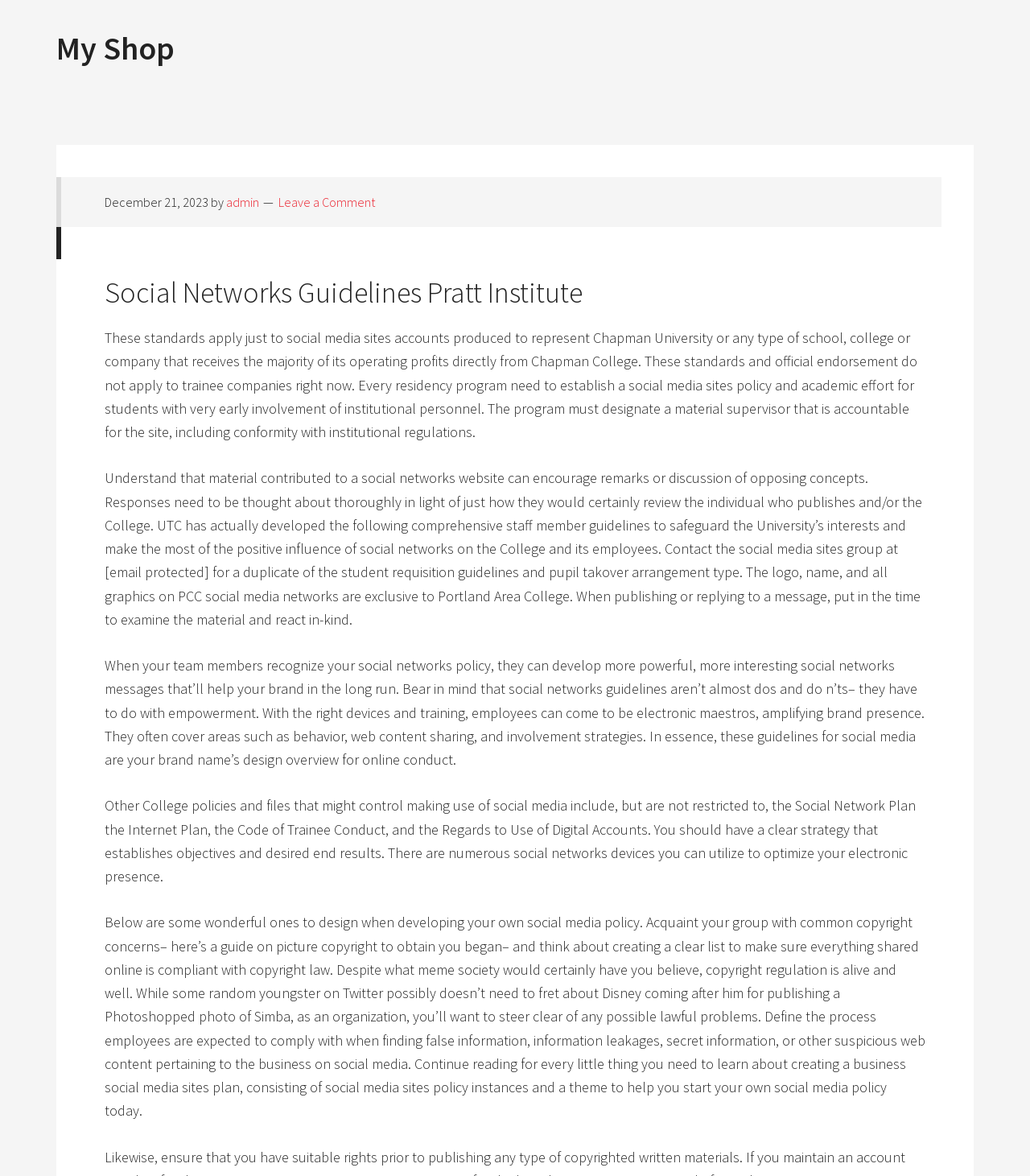Given the webpage screenshot and the description, determine the bounding box coordinates (top-left x, top-left y, bottom-right x, bottom-right y) that define the location of the UI element matching this description: Leave a Comment

[0.27, 0.165, 0.364, 0.179]